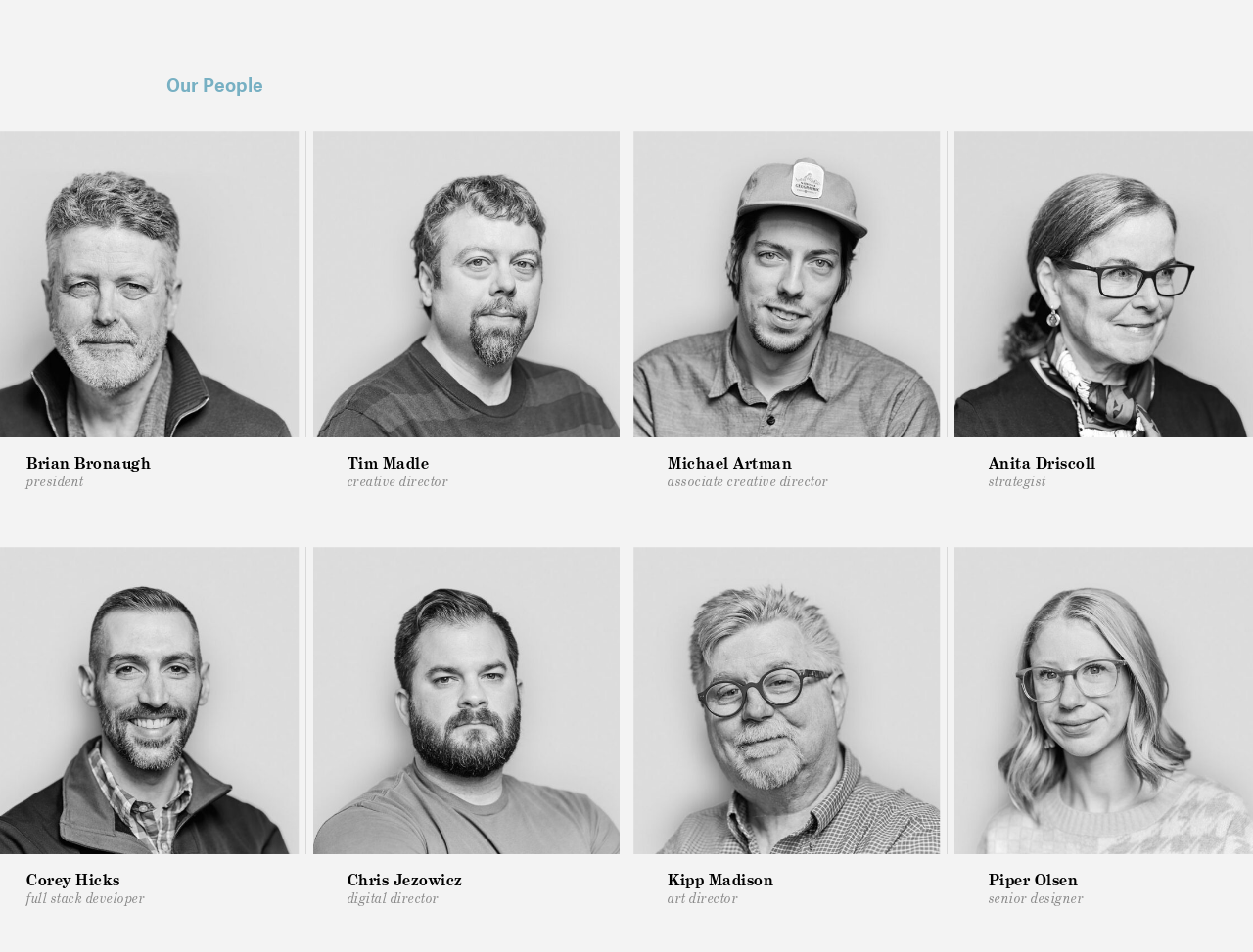Using the provided element description: "Anita DriscollStrategist", determine the bounding box coordinates of the corresponding UI element in the screenshot.

[0.761, 0.46, 0.902, 0.534]